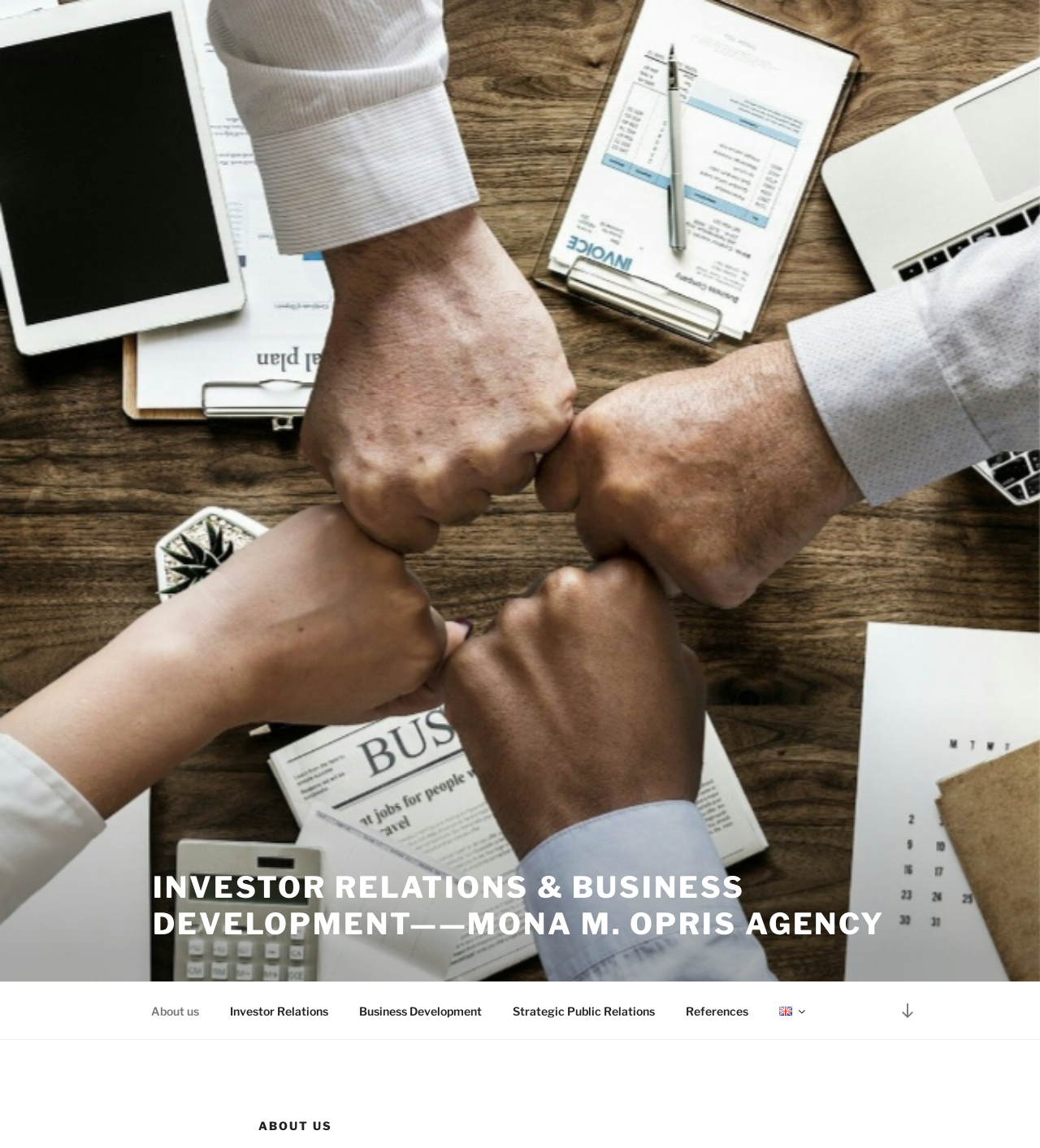Please specify the bounding box coordinates of the clickable region necessary for completing the following instruction: "Go to Investor Relations". The coordinates must consist of four float numbers between 0 and 1, i.e., [left, top, right, bottom].

[0.207, 0.863, 0.329, 0.898]